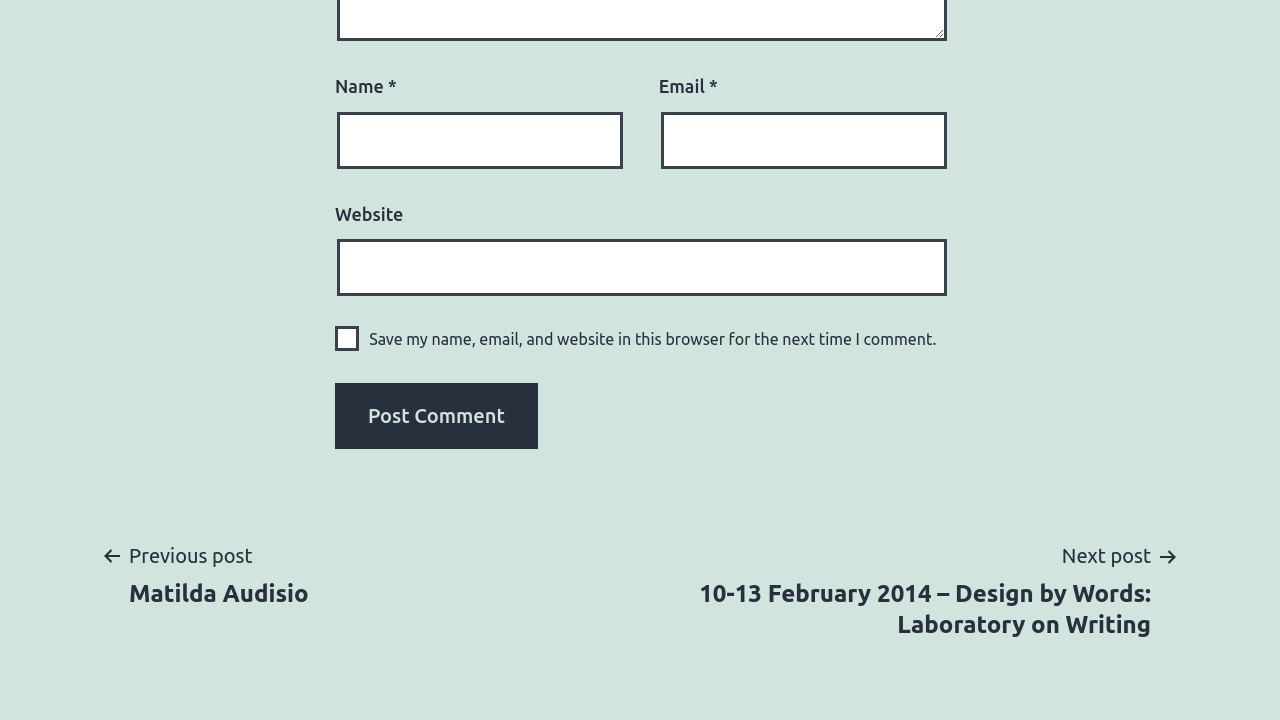What is the button used for?
From the image, respond with a single word or phrase.

Post Comment